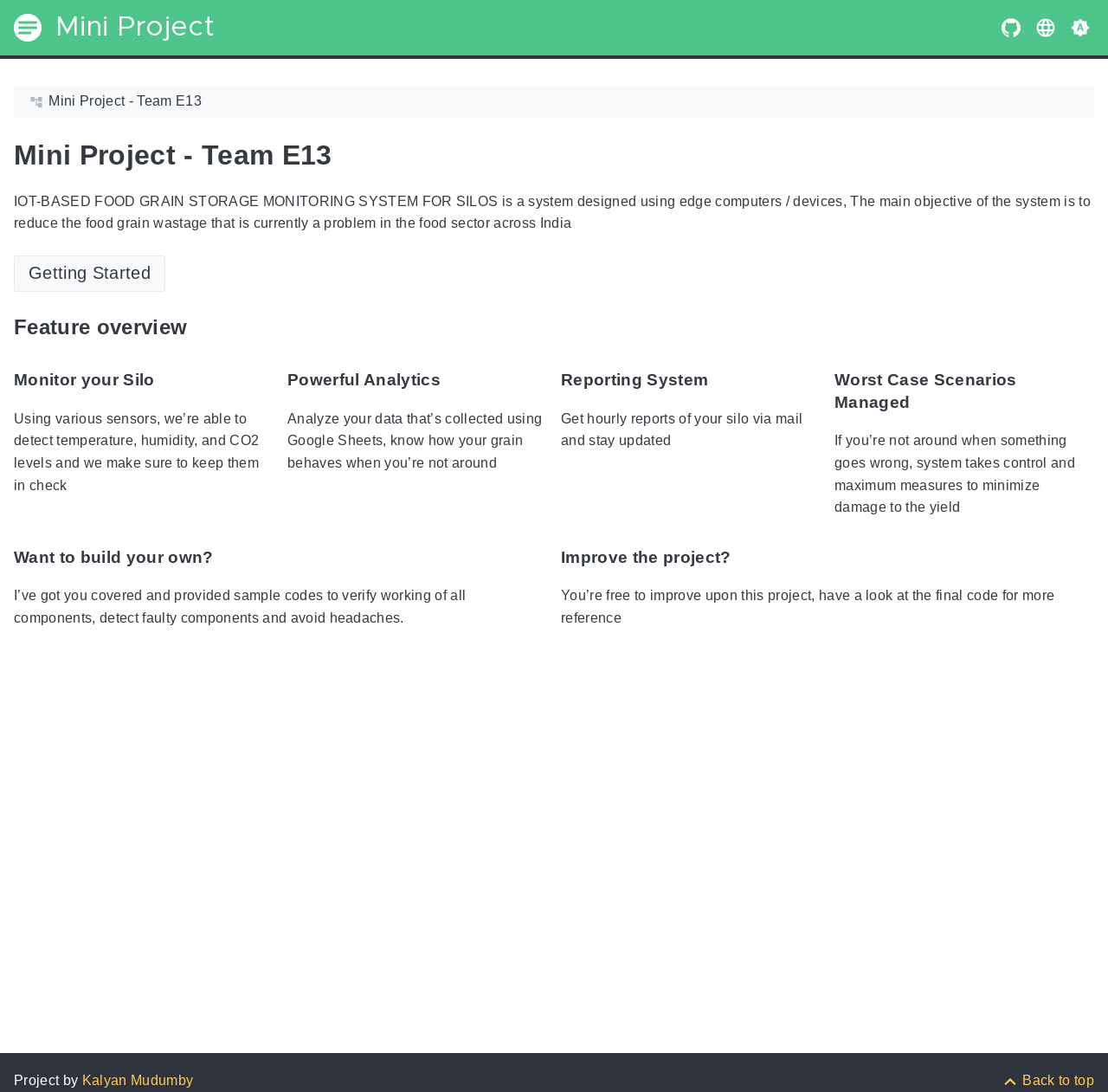Give a succinct answer to this question in a single word or phrase: 
How many features are described on the webpage?

5